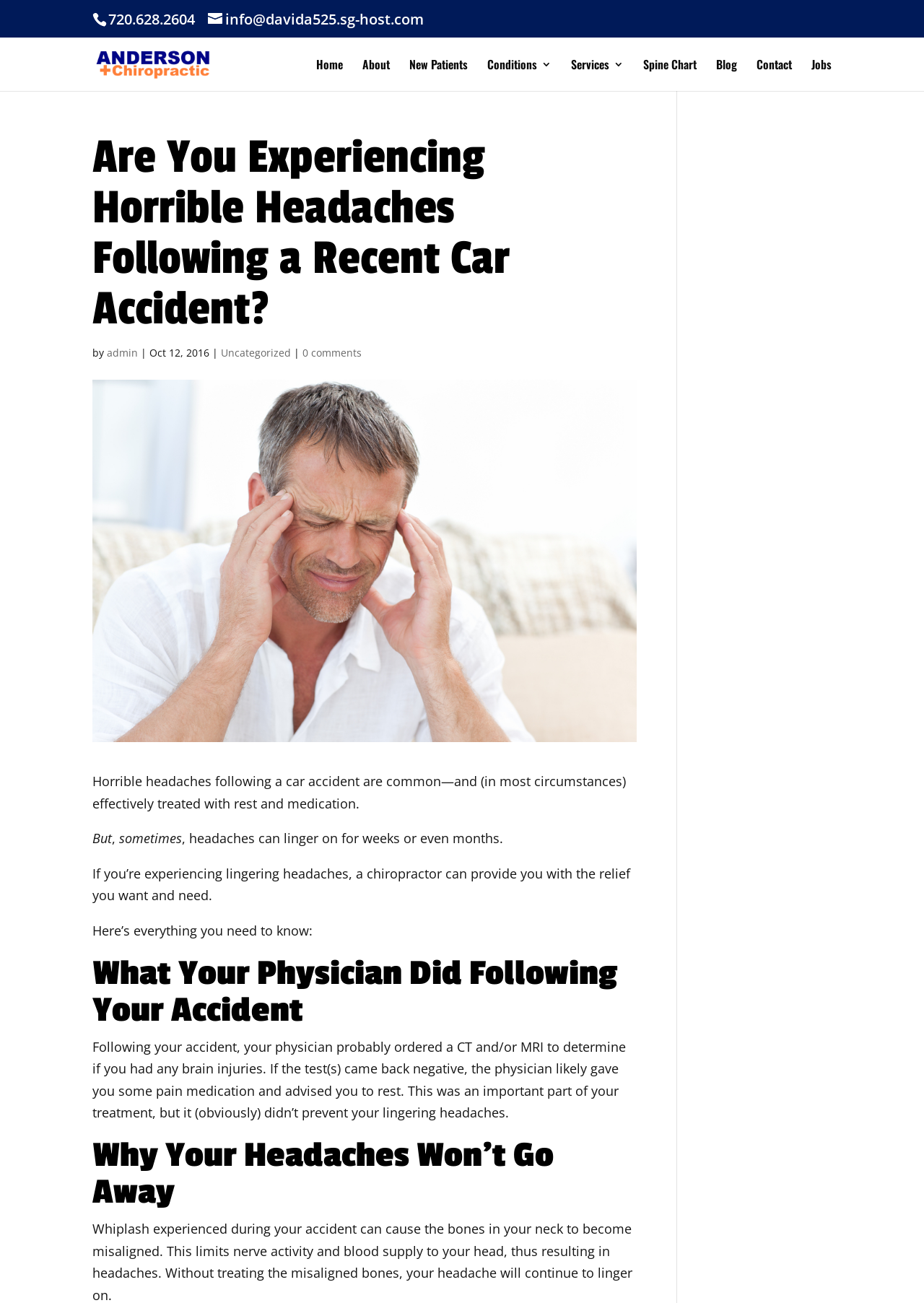Determine the main heading text of the webpage.

Are You Experiencing Horrible Headaches Following a Recent Car Accident?